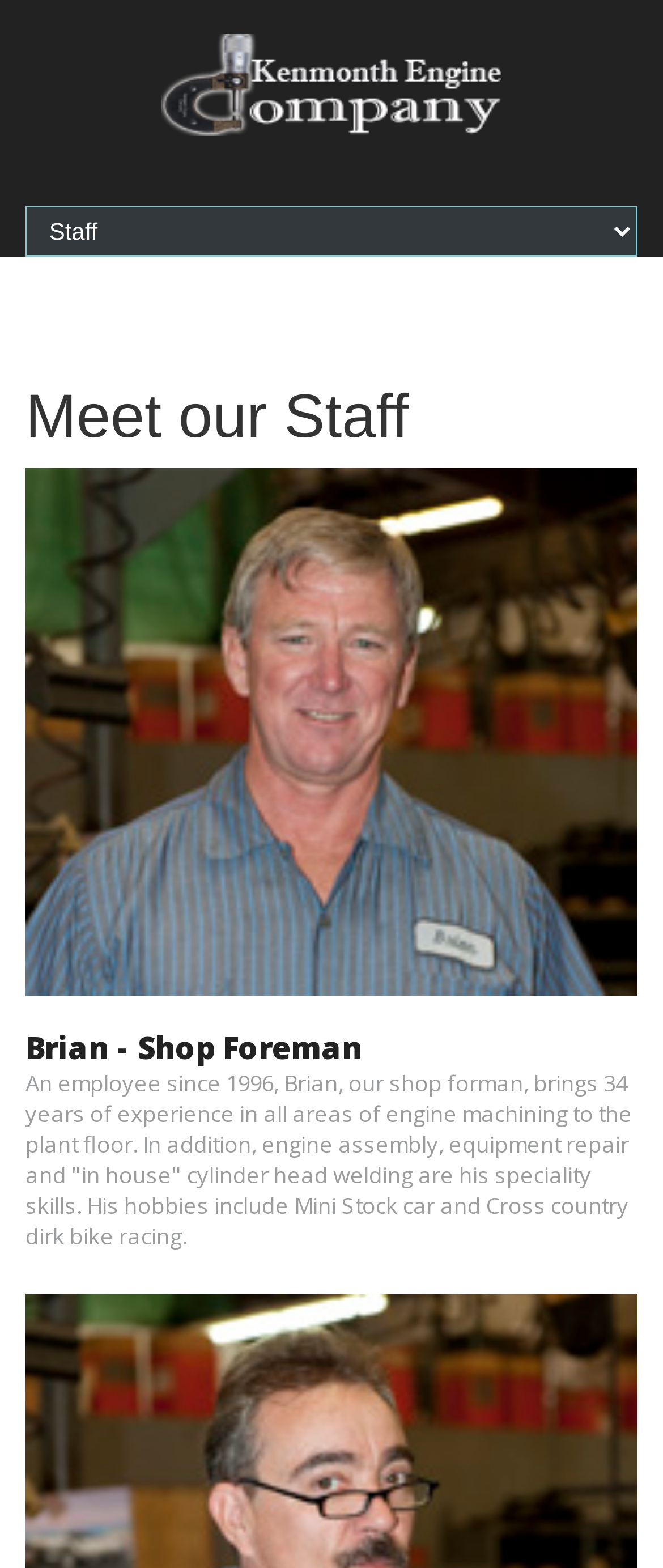Give an extensive and precise description of the webpage.

The webpage is about the staff of a company, with a focus on their employees and their roles. At the top of the page, there is a heading that reads "pets", which is also a link and has an associated image. Below this, there is a combobox that allows users to select an option from a menu.

The main content of the page is divided into sections, each featuring a different staff member. The first section is headed by a title "Meet our Staff" and features a large figure, likely an image of the staff member. Below this, there is a heading that reads "Brian - Shop Foreman", followed by a paragraph of text that describes Brian's experience, skills, and hobbies. Brian has been an employee since 1996 and has 34 years of experience in engine machining, assembly, and repair. He is also skilled in "in house" cylinder head welding and enjoys Mini Stock car and Cross country dirt bike racing in his free time.